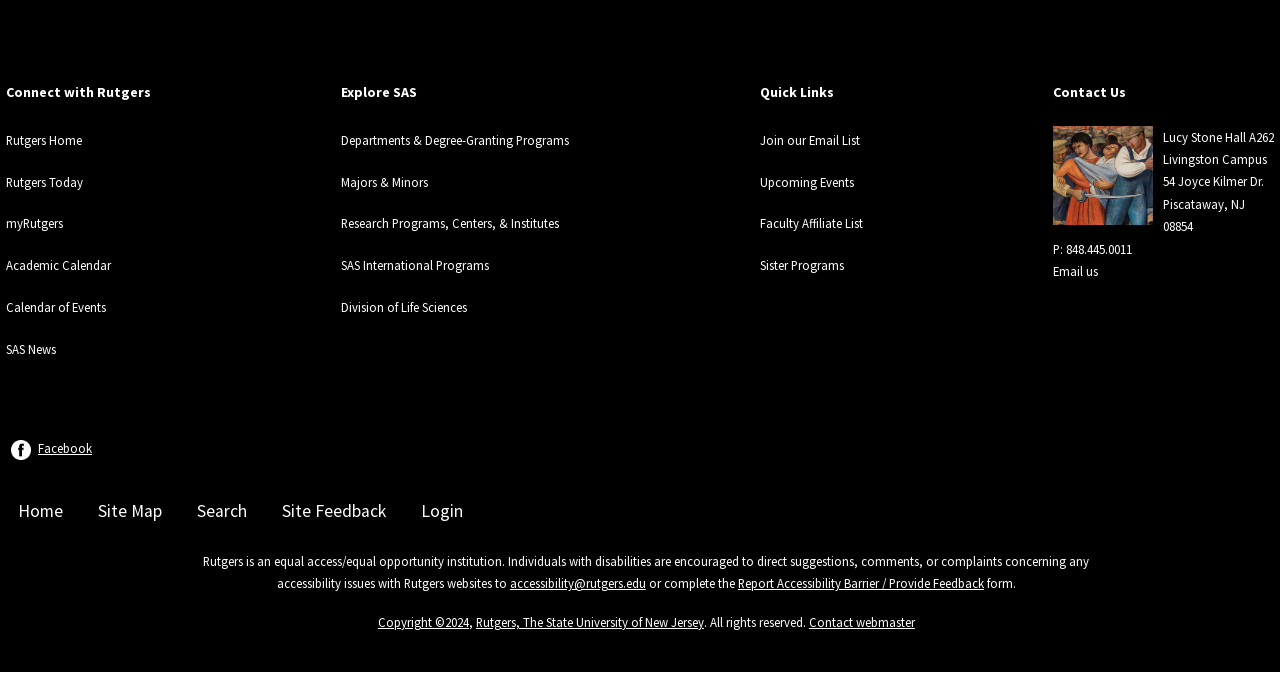Pinpoint the bounding box coordinates of the clickable element needed to complete the instruction: "Search the website". The coordinates should be provided as four float numbers between 0 and 1: [left, top, right, bottom].

[0.154, 0.724, 0.193, 0.762]